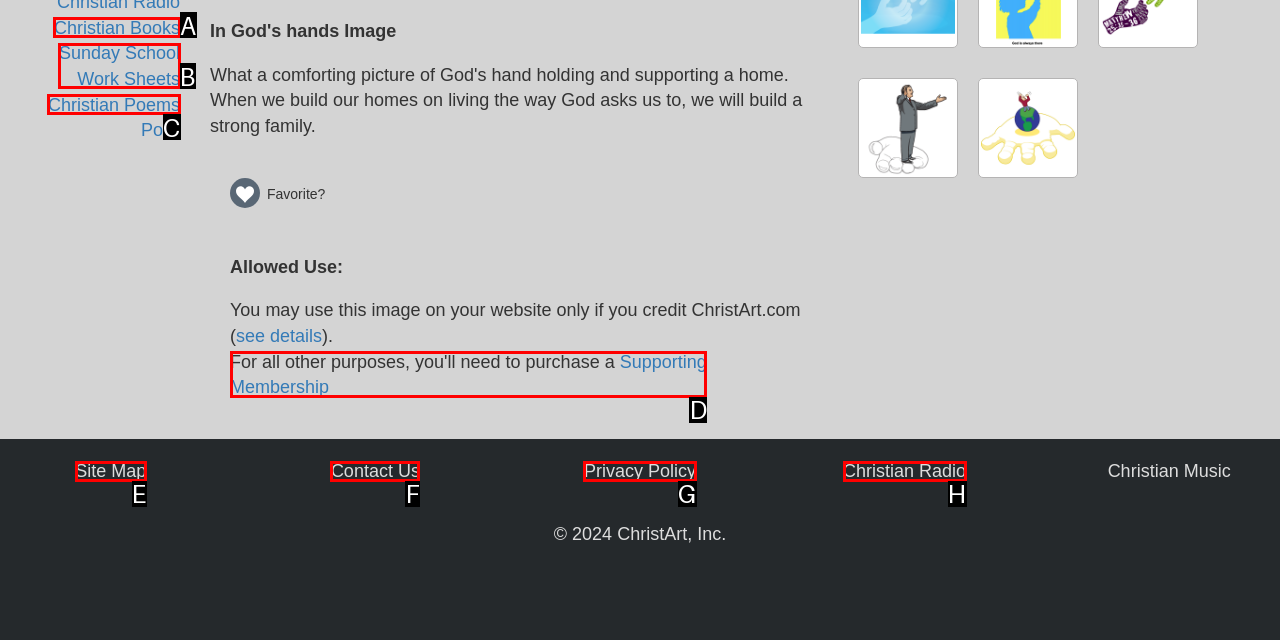Tell me which one HTML element best matches the description: Christian Poems Answer with the option's letter from the given choices directly.

C